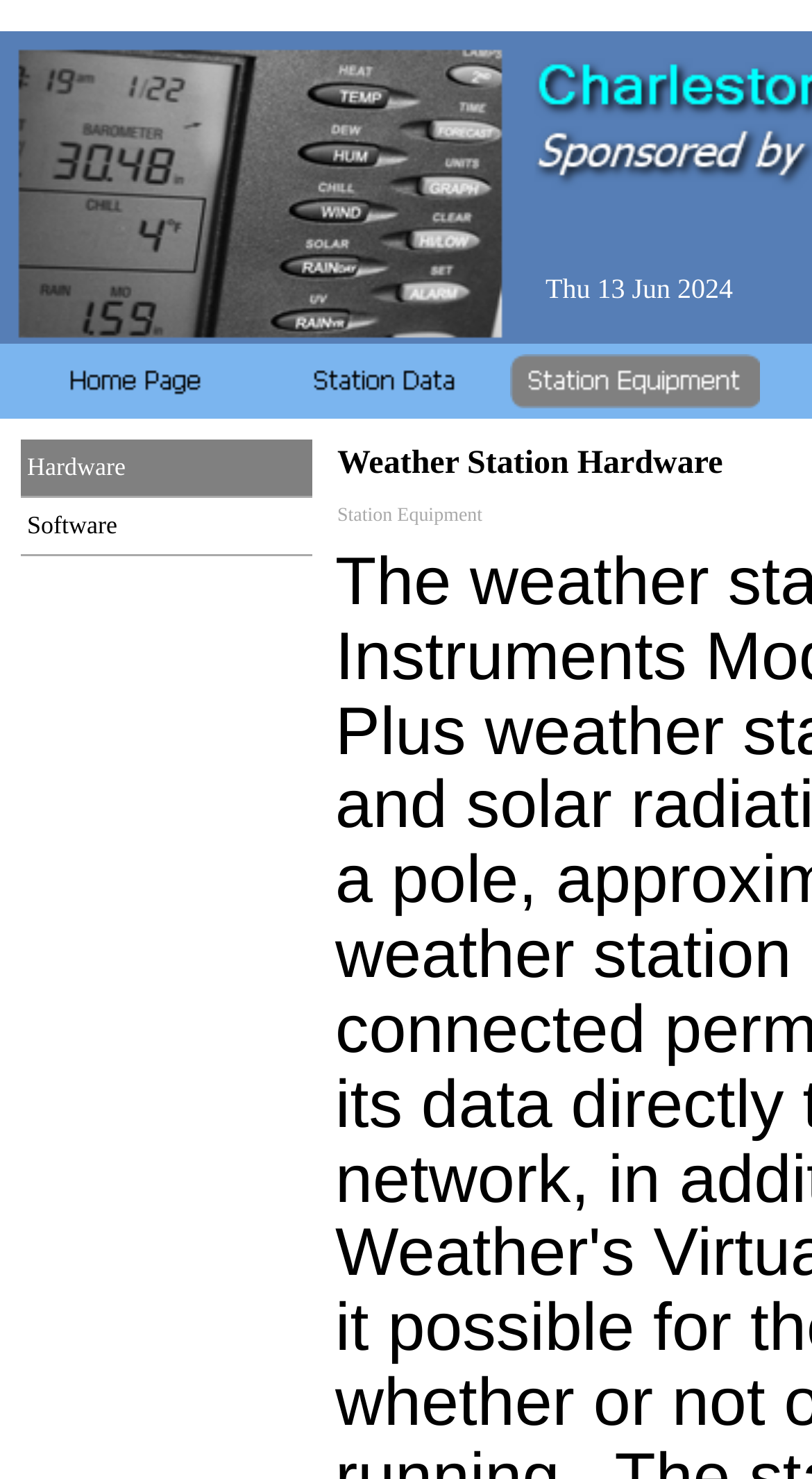Identify the bounding box for the UI element specified in this description: "Home Page". The coordinates must be four float numbers between 0 and 1, formatted as [left, top, right, bottom].

[0.013, 0.239, 0.321, 0.276]